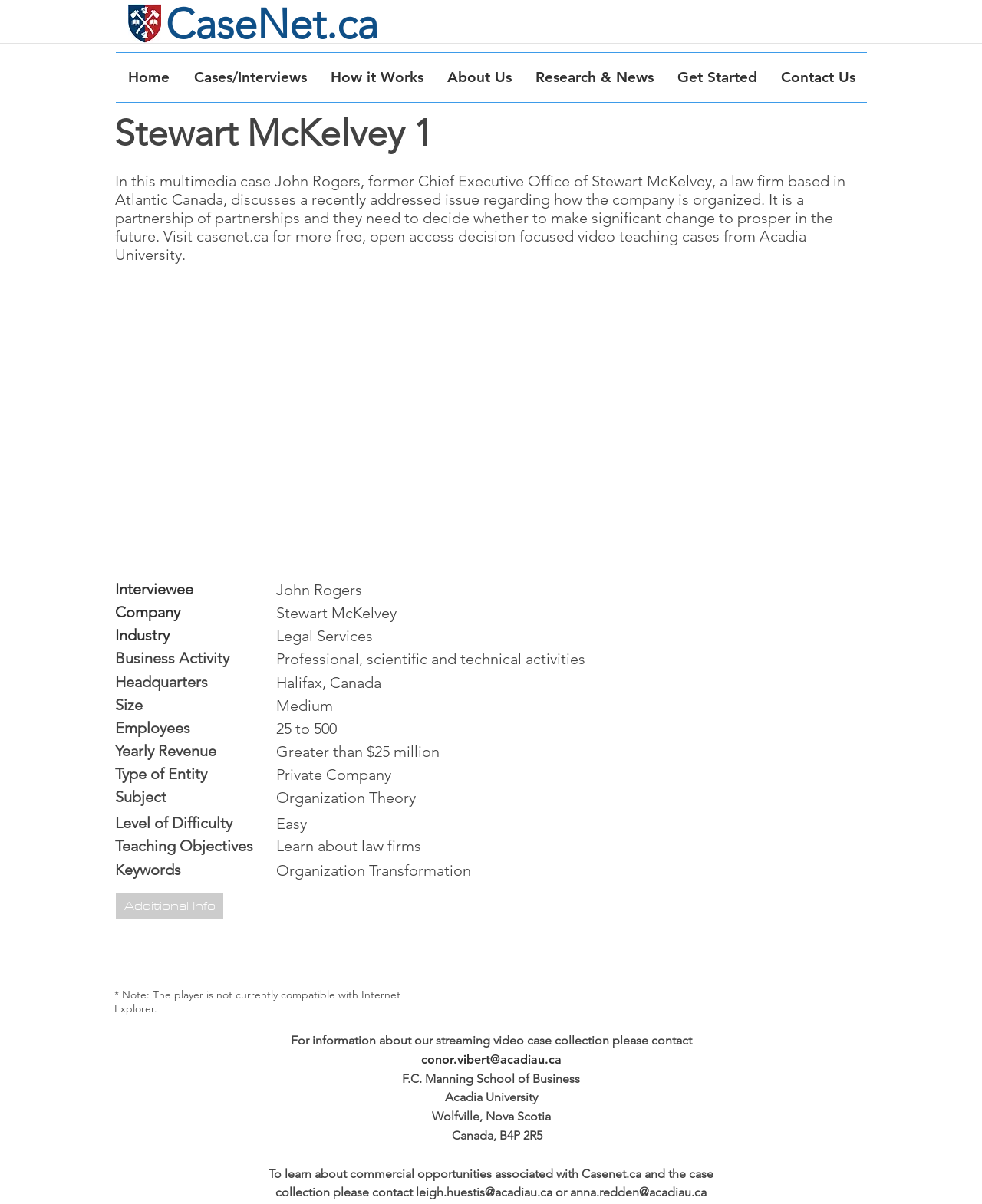Locate the bounding box coordinates of the area to click to fulfill this instruction: "Click on the 'leigh.huestis@acadiau.ca' email link". The bounding box should be presented as four float numbers between 0 and 1, in the order [left, top, right, bottom].

[0.423, 0.984, 0.562, 0.996]